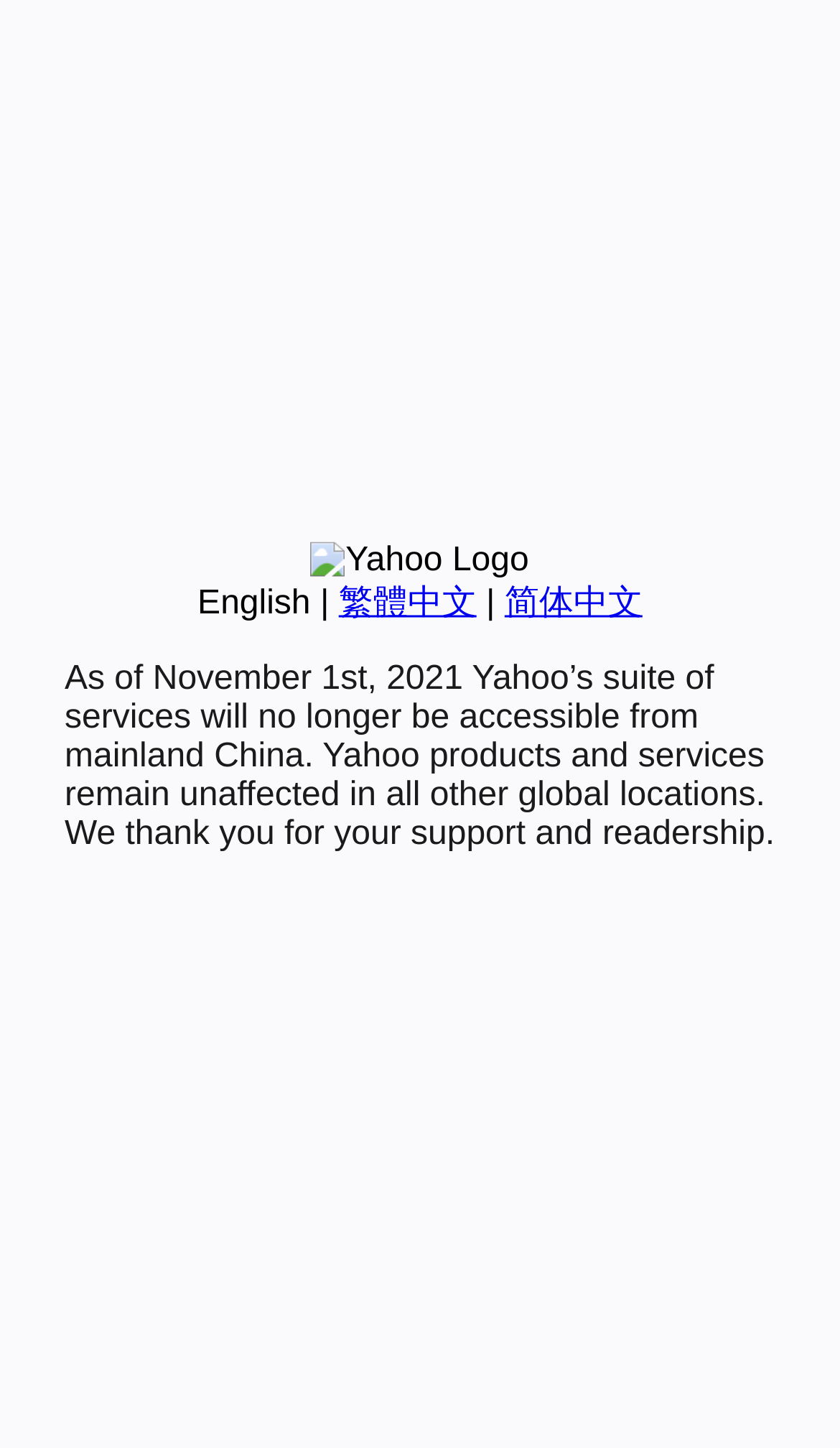Determine the bounding box coordinates for the UI element matching this description: "繁體中文".

[0.403, 0.404, 0.567, 0.429]